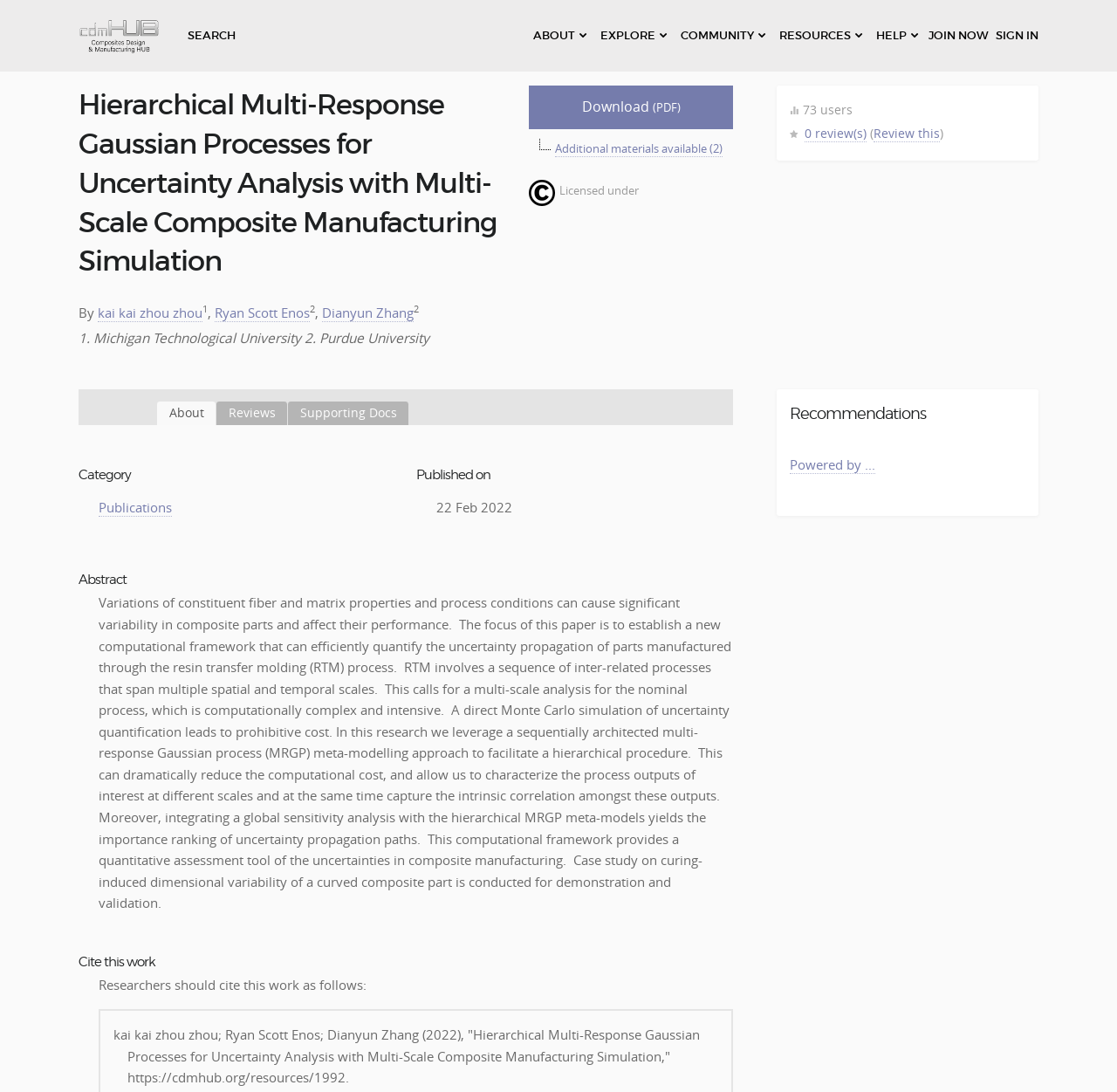Respond with a single word or short phrase to the following question: 
What is the category of this publication?

Publications